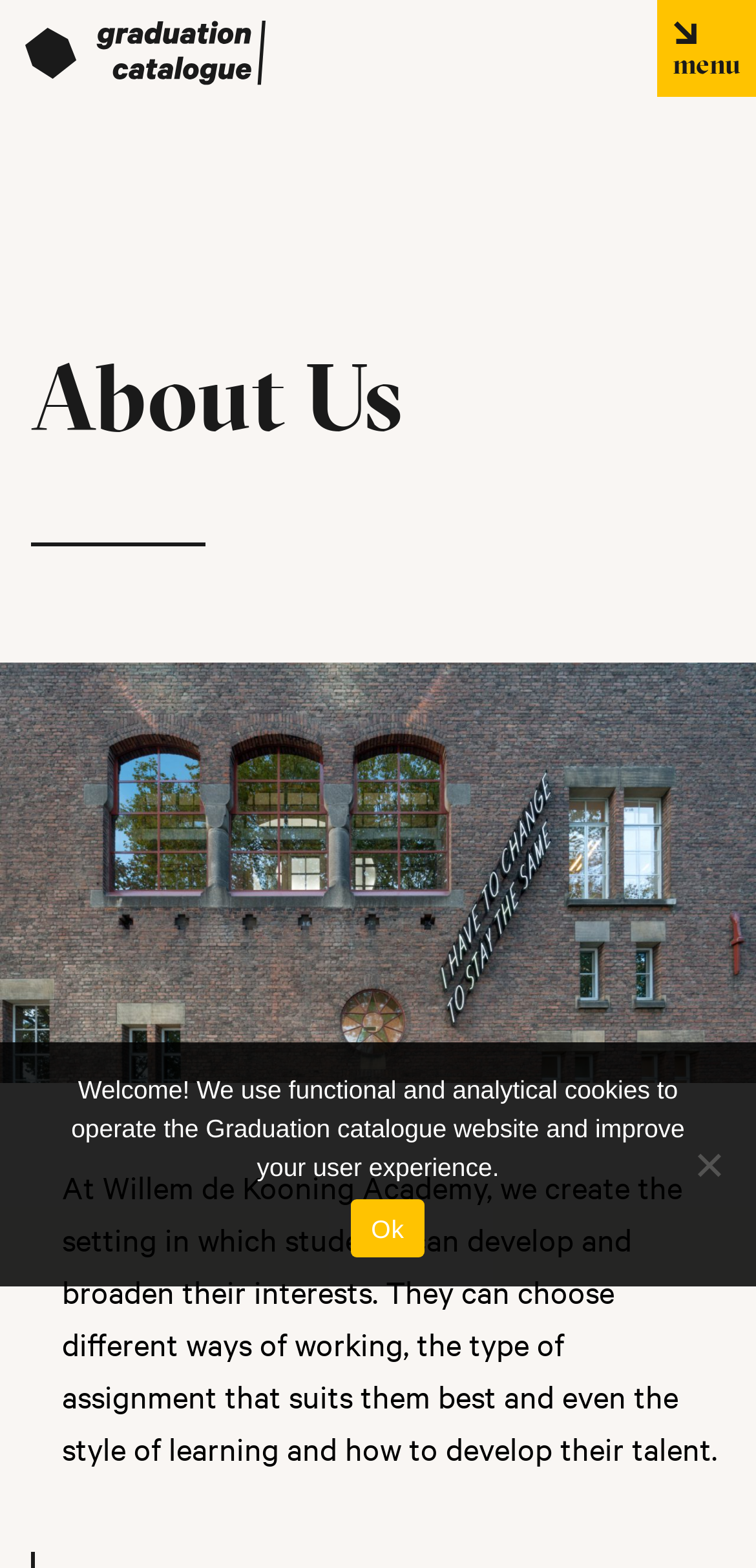Answer briefly with one word or phrase:
What is the name of the academy?

Willem de Kooning Academy